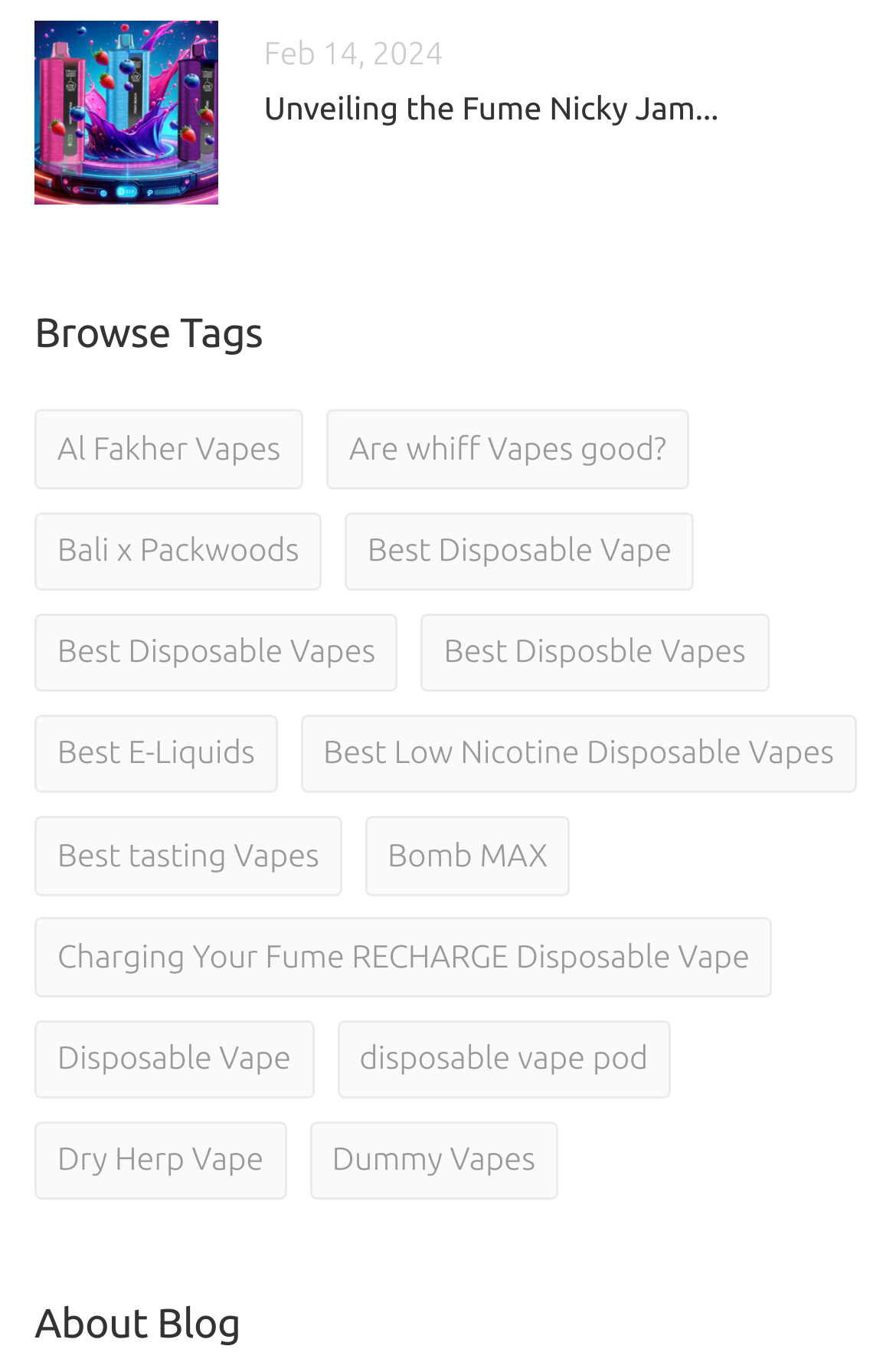What is the title of the main article on the webpage?
Based on the image, please offer an in-depth response to the question.

The title of the main article on the webpage is 'Unveiling the Fume Nicky Jam...', which can be found in the heading element with bounding box coordinates [0.038, 0.064, 0.962, 0.096]. This title is likely the main topic of the webpage.